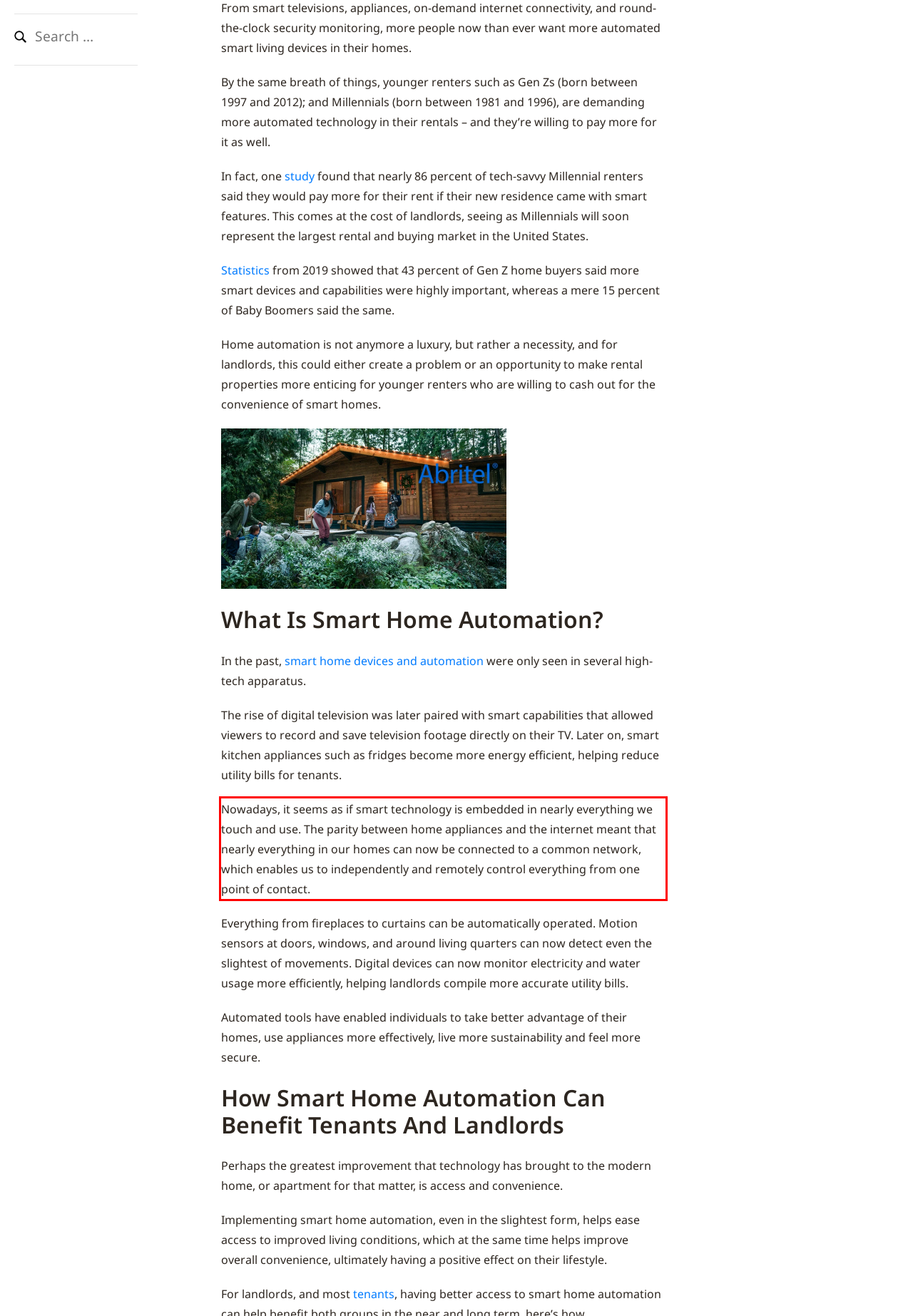Please extract the text content within the red bounding box on the webpage screenshot using OCR.

Nowadays, it seems as if smart technology is embedded in nearly everything we touch and use. The parity between home appliances and the internet meant that nearly everything in our homes can now be connected to a common network, which enables us to independently and remotely control everything from one point of contact.